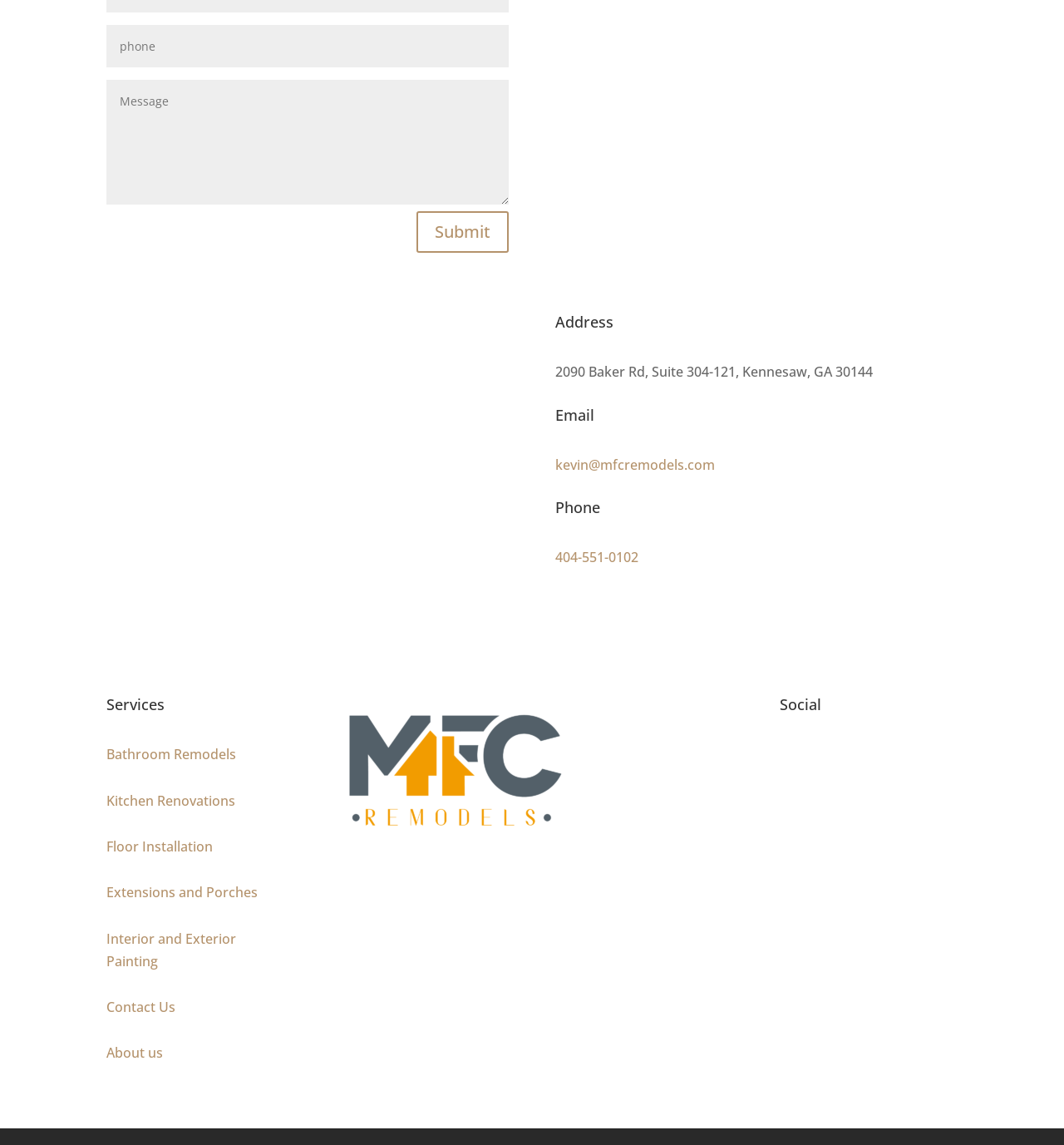Pinpoint the bounding box coordinates of the element that must be clicked to accomplish the following instruction: "Click submit". The coordinates should be in the format of four float numbers between 0 and 1, i.e., [left, top, right, bottom].

[0.391, 0.184, 0.478, 0.22]